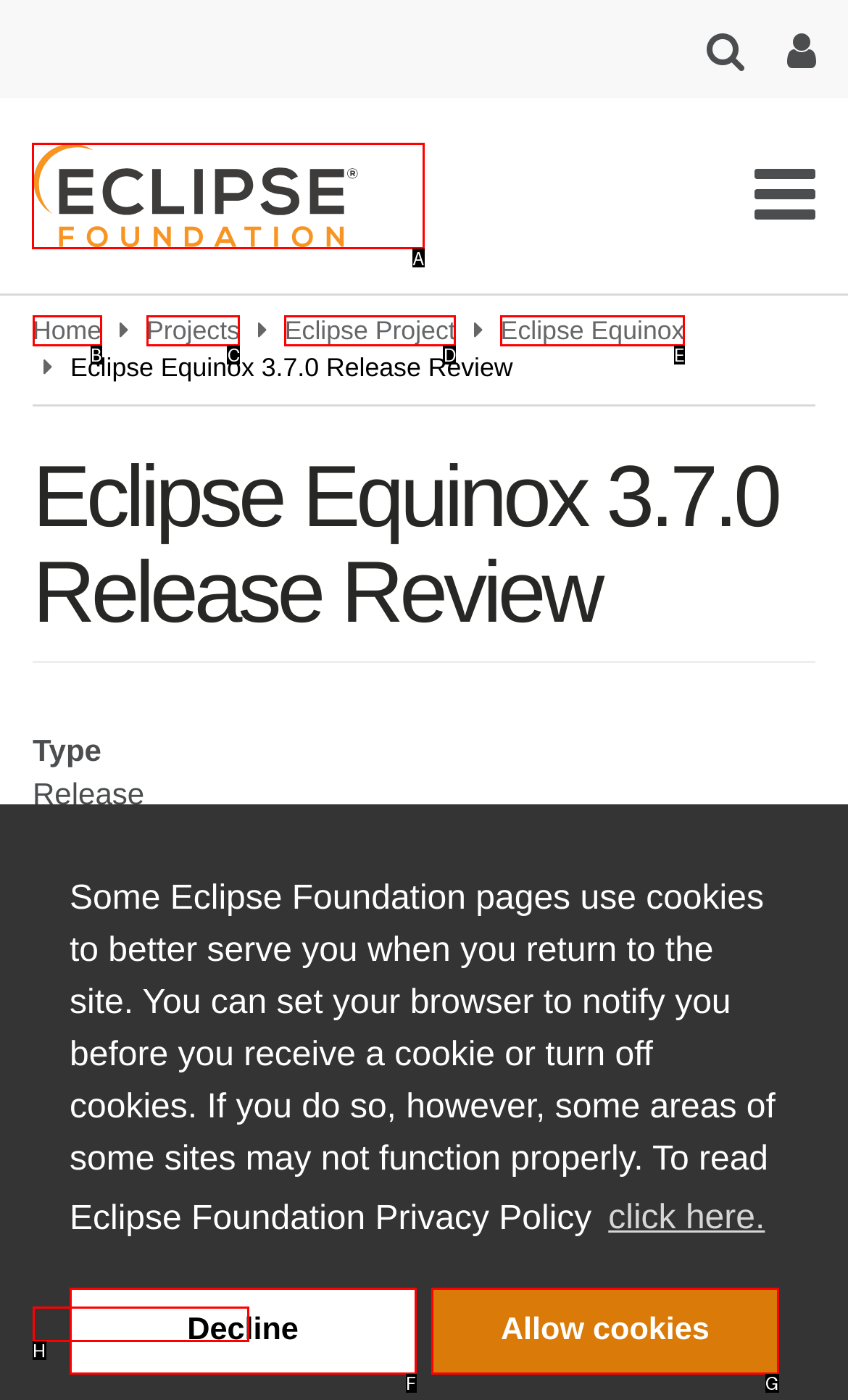Given the task: go to Eclipse Foundation, tell me which HTML element to click on.
Answer with the letter of the correct option from the given choices.

A